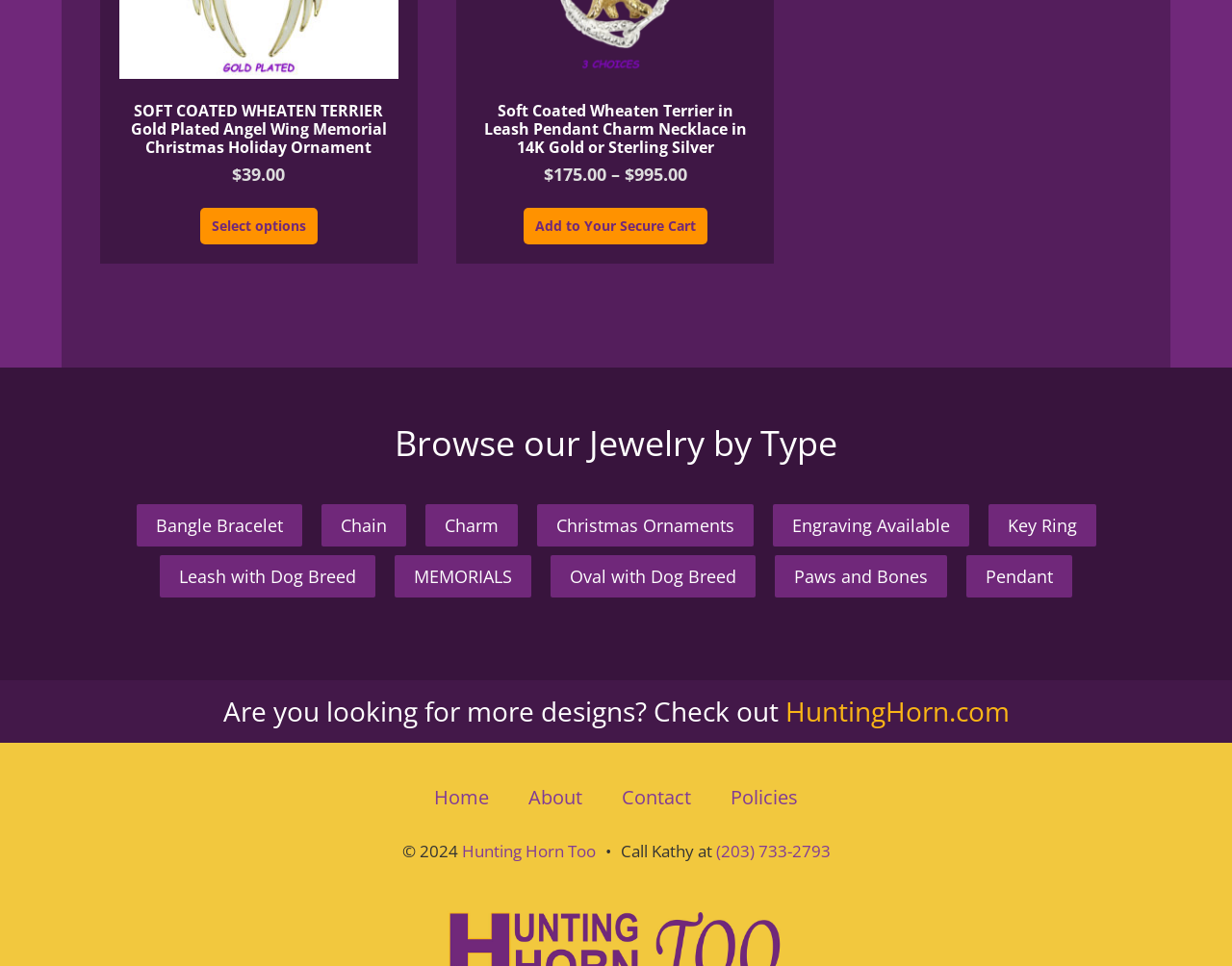What is the call-to-action button text below the product description?
Respond with a short answer, either a single word or a phrase, based on the image.

Add to Your Secure Cart